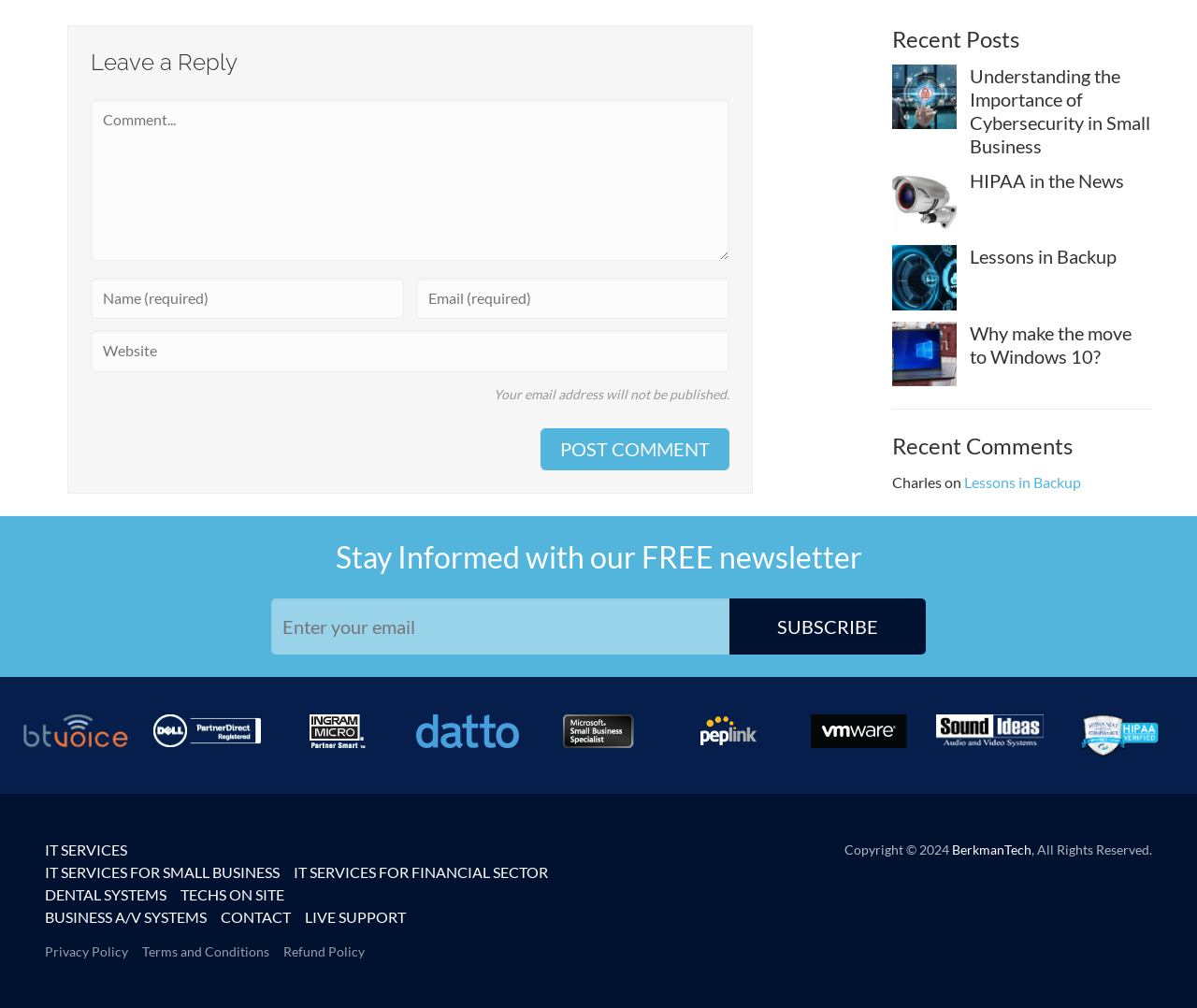Answer the question briefly using a single word or phrase: 
What is the newsletter subscription field labeled as?

Email Address